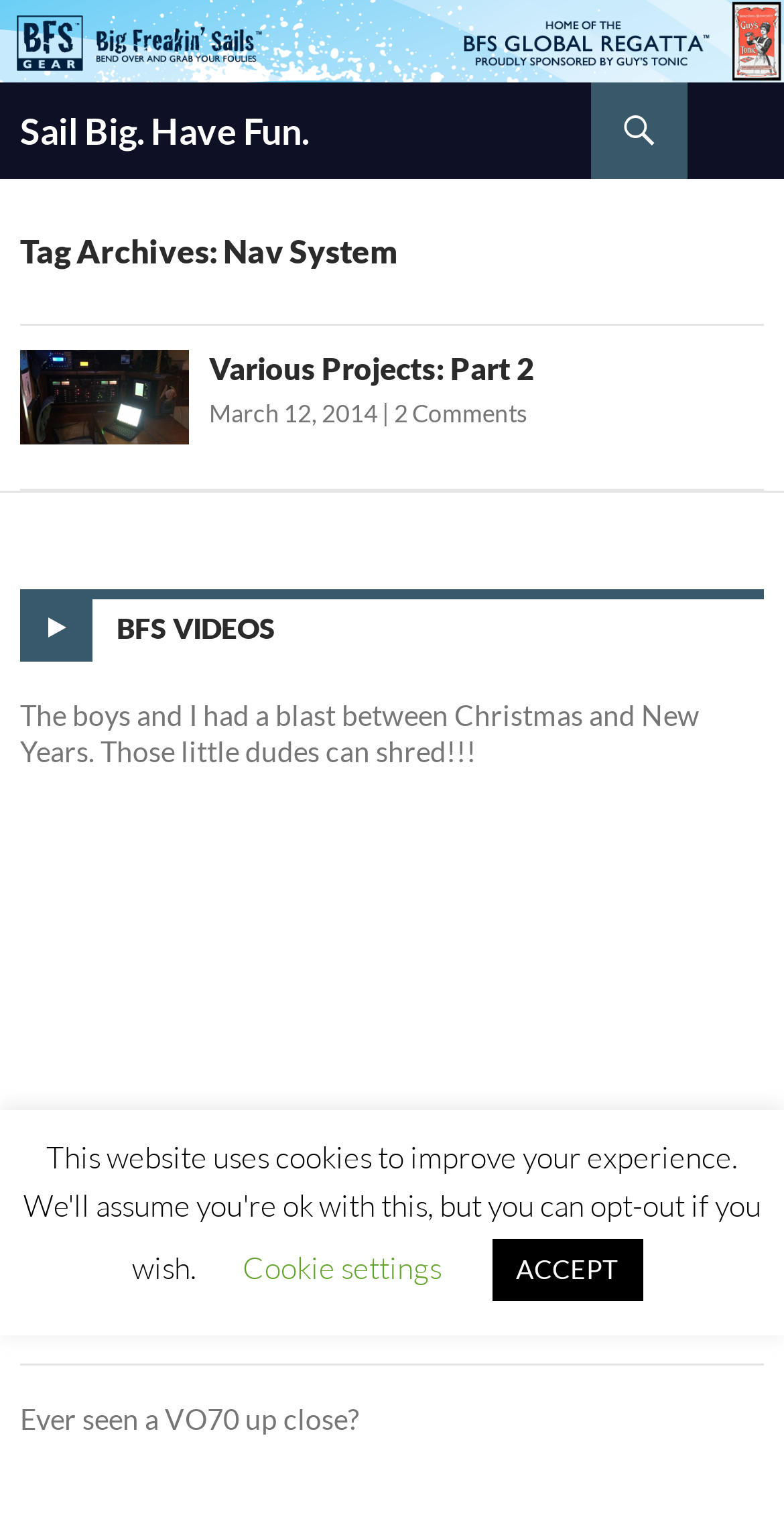What is the type of content in 'BFS VIDEOS'?
Based on the screenshot, provide your answer in one word or phrase.

Videos